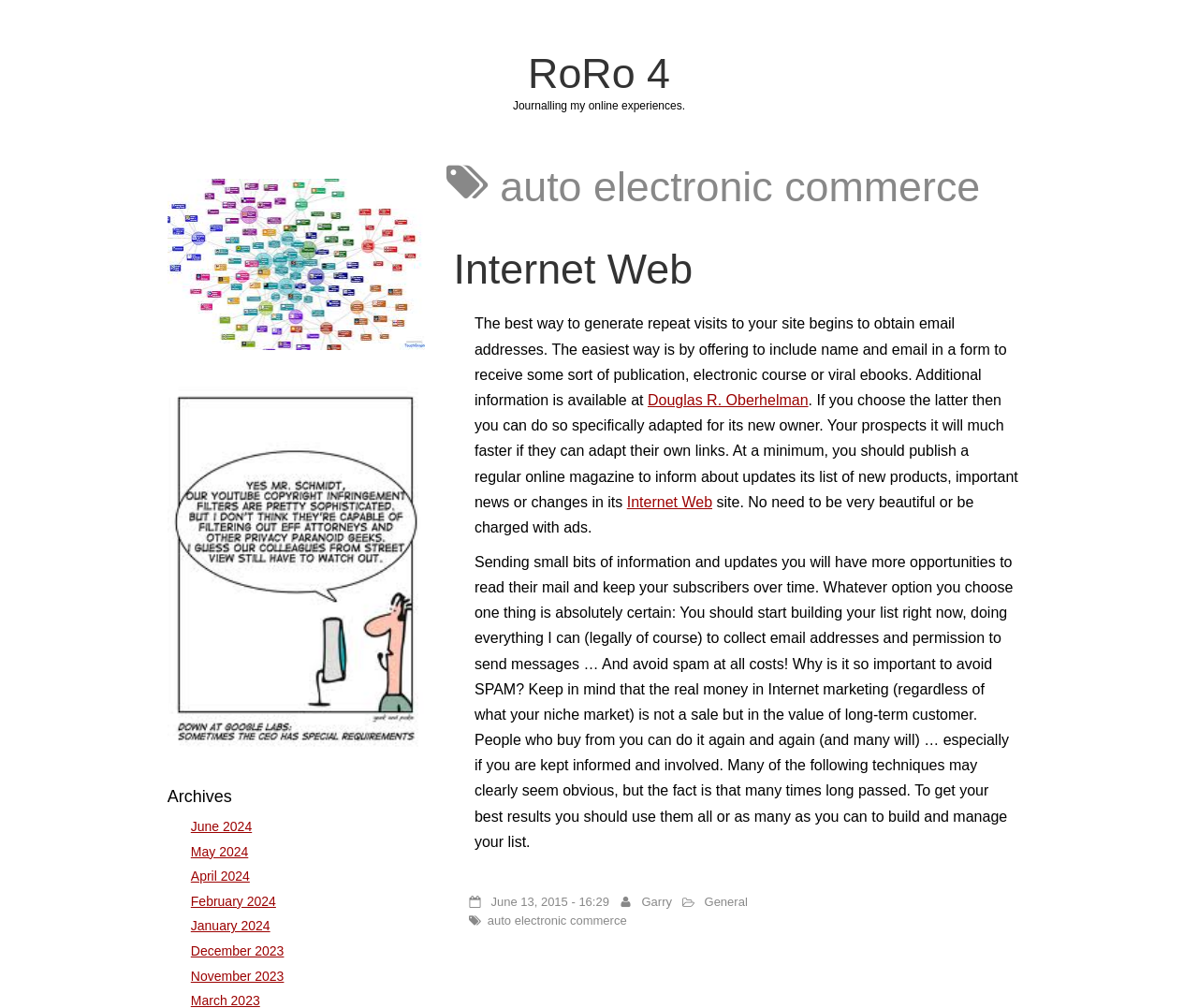Locate the bounding box coordinates of the element you need to click to accomplish the task described by this instruction: "Read the article about Internet Web".

[0.379, 0.24, 0.868, 0.294]